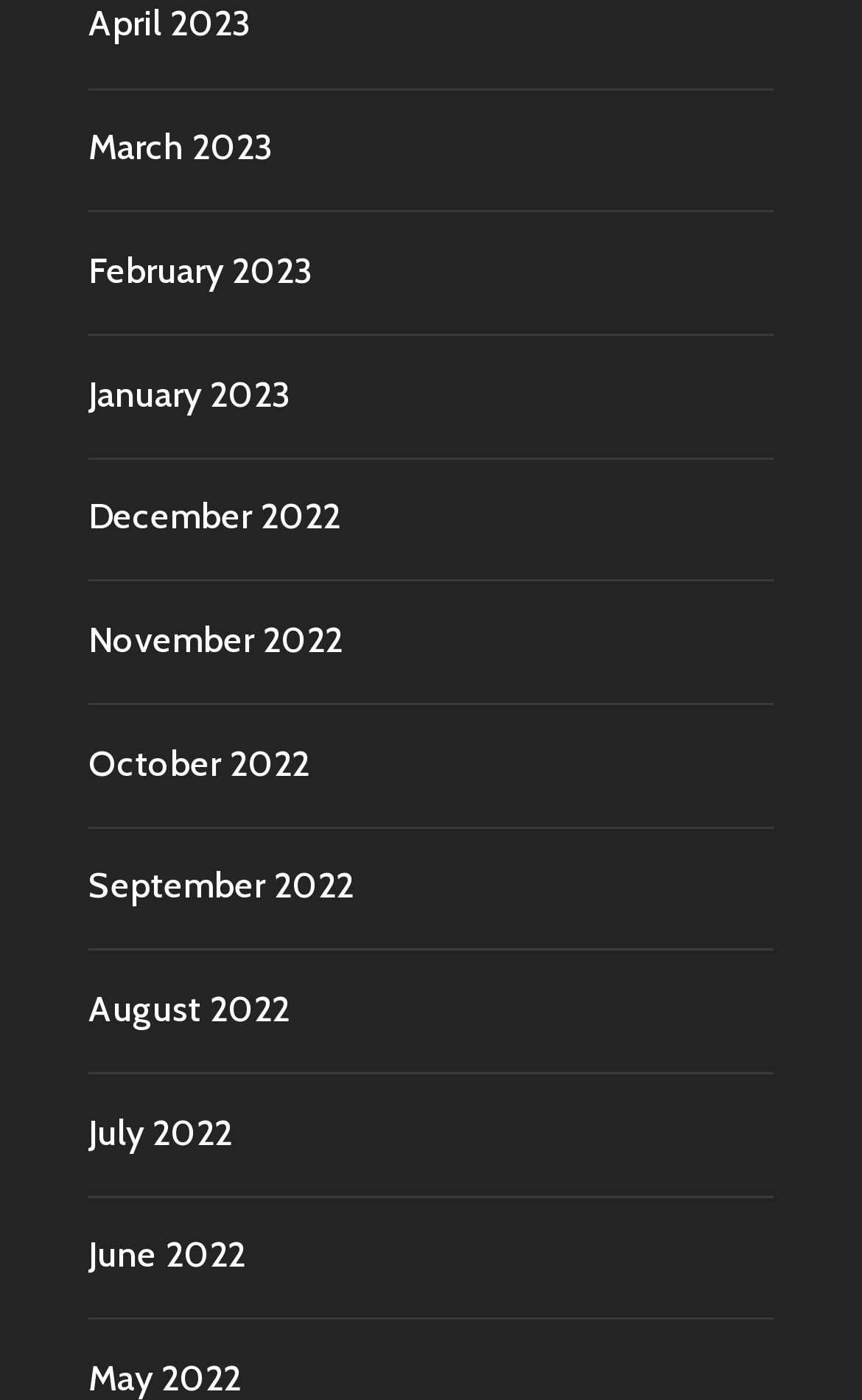By analyzing the image, answer the following question with a detailed response: What is the most recent month listed?

By examining the list of links, I can see that the topmost link is 'April 2023', which suggests that it is the most recent month listed.